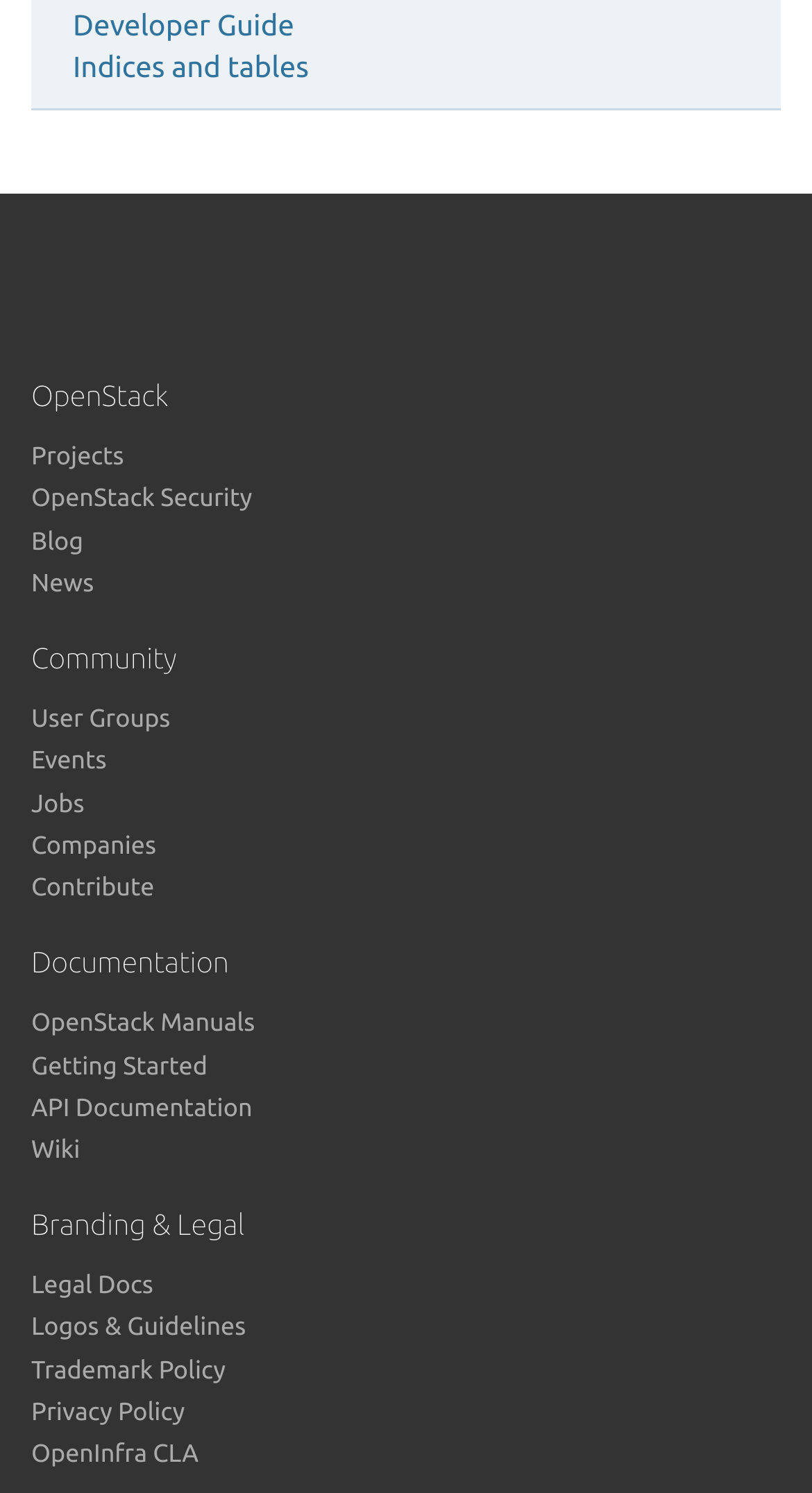Refer to the image and provide an in-depth answer to the question:
How many links are under the 'Community' heading?

There are five links under the 'Community' heading, namely 'User Groups', 'Events', 'Jobs', 'Companies', and 'Contribute', which are identified by their OCR text and element descriptions.